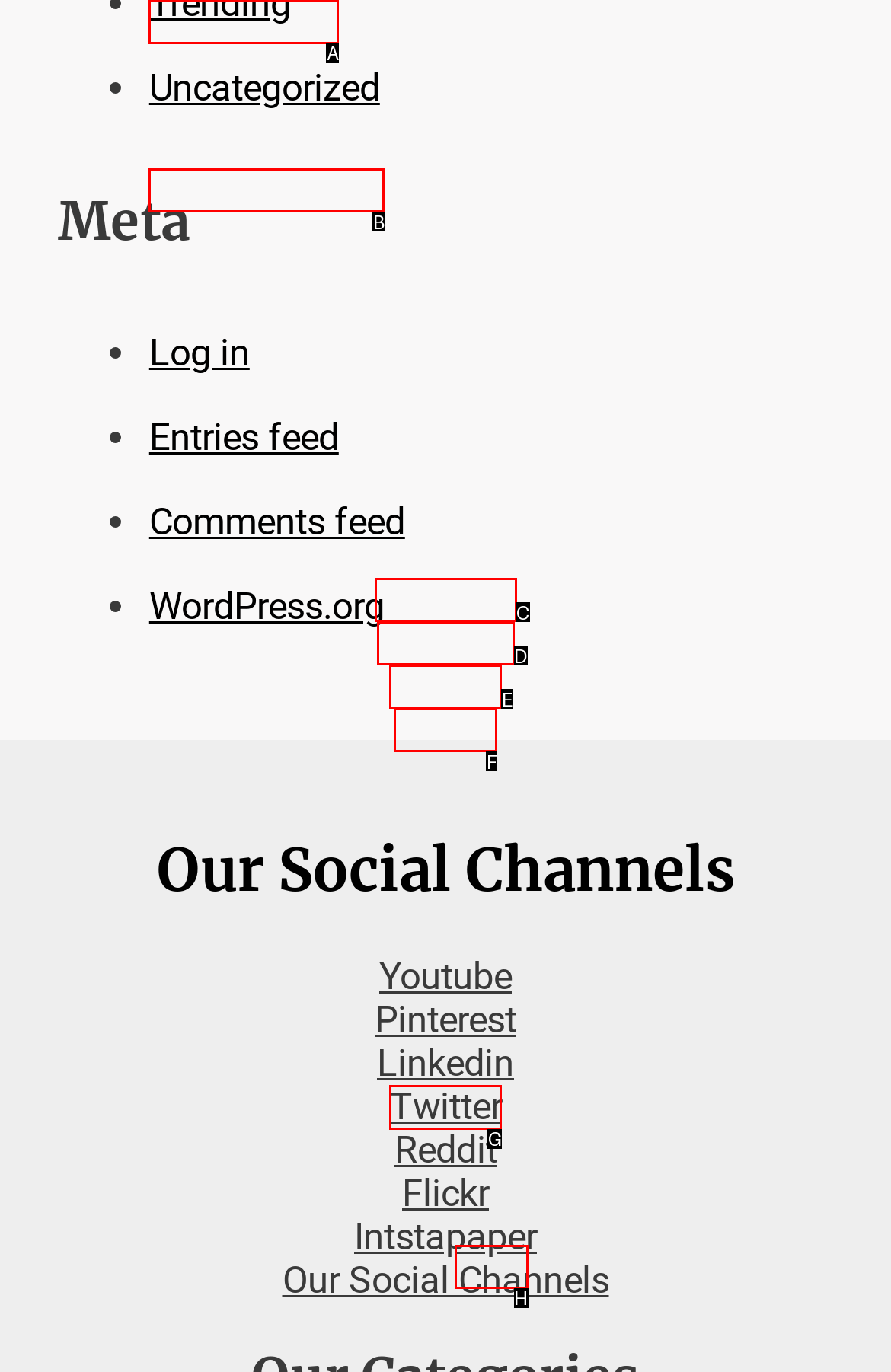Identify the correct letter of the UI element to click for this task: Go to Twitter
Respond with the letter from the listed options.

G